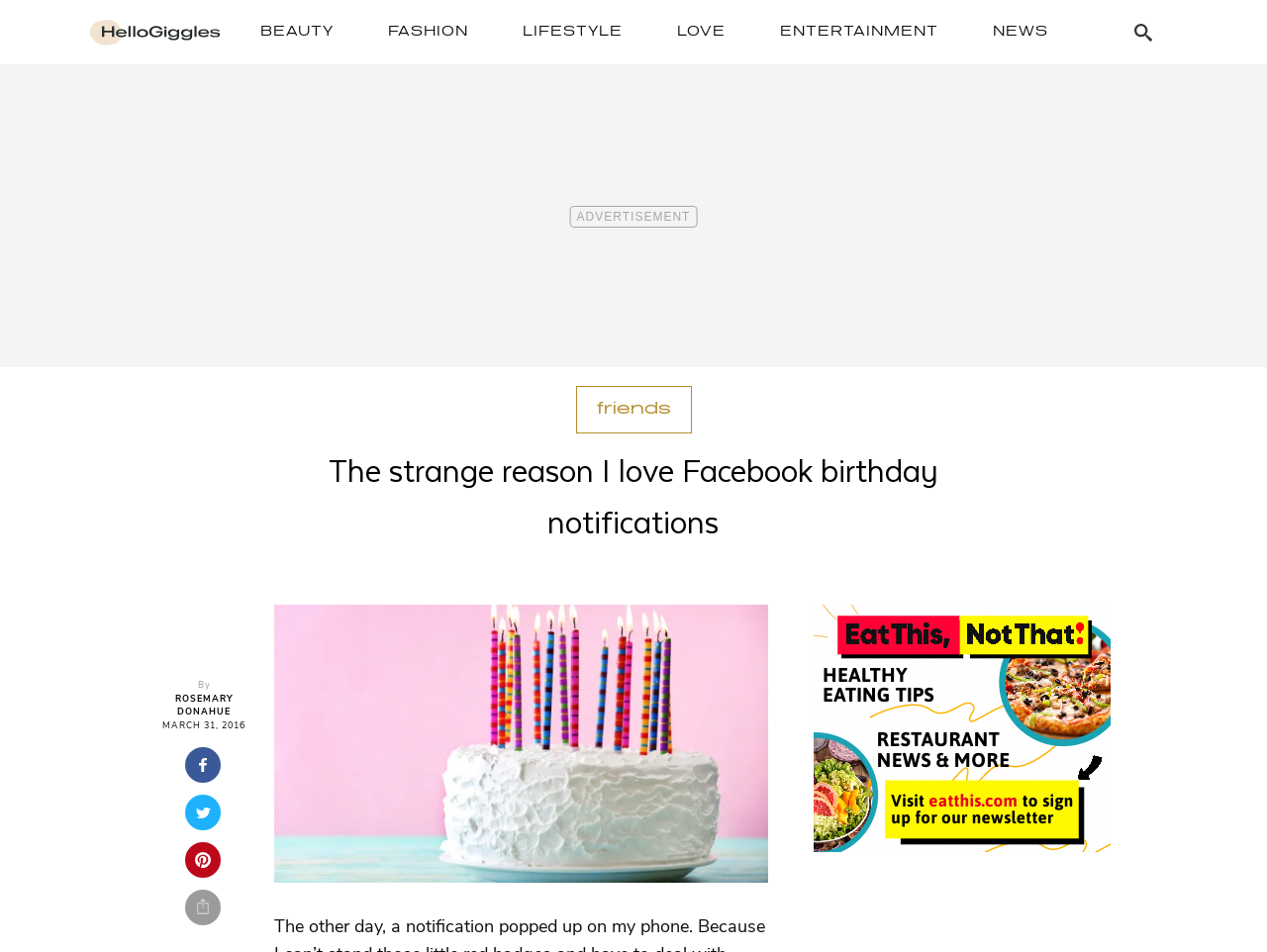Please determine and provide the text content of the webpage's heading.

The strange reason I love Facebook birthday notifications